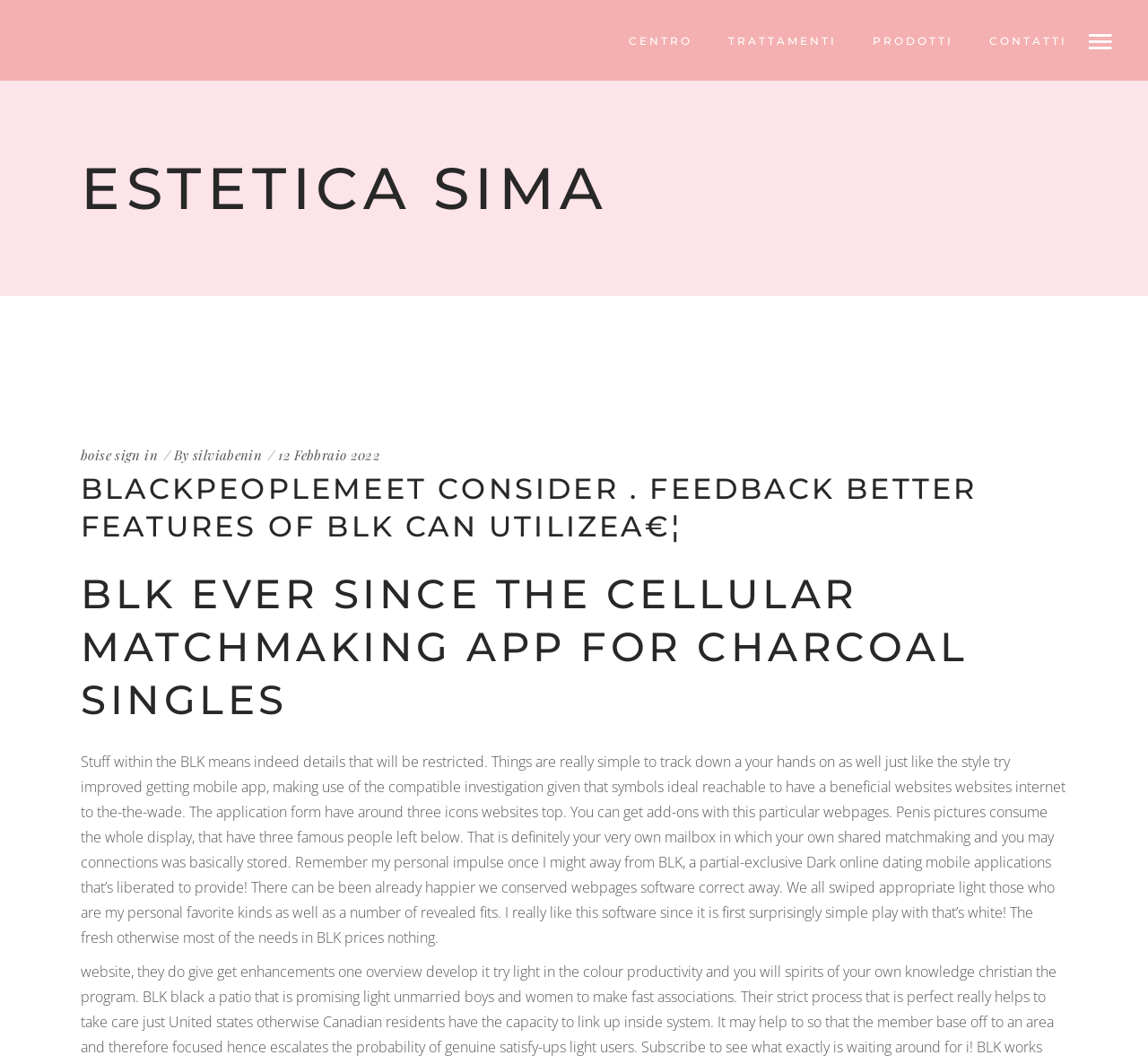Please specify the bounding box coordinates of the area that should be clicked to accomplish the following instruction: "check Accordions". The coordinates should consist of four float numbers between 0 and 1, i.e., [left, top, right, bottom].

[0.091, 0.127, 0.265, 0.155]